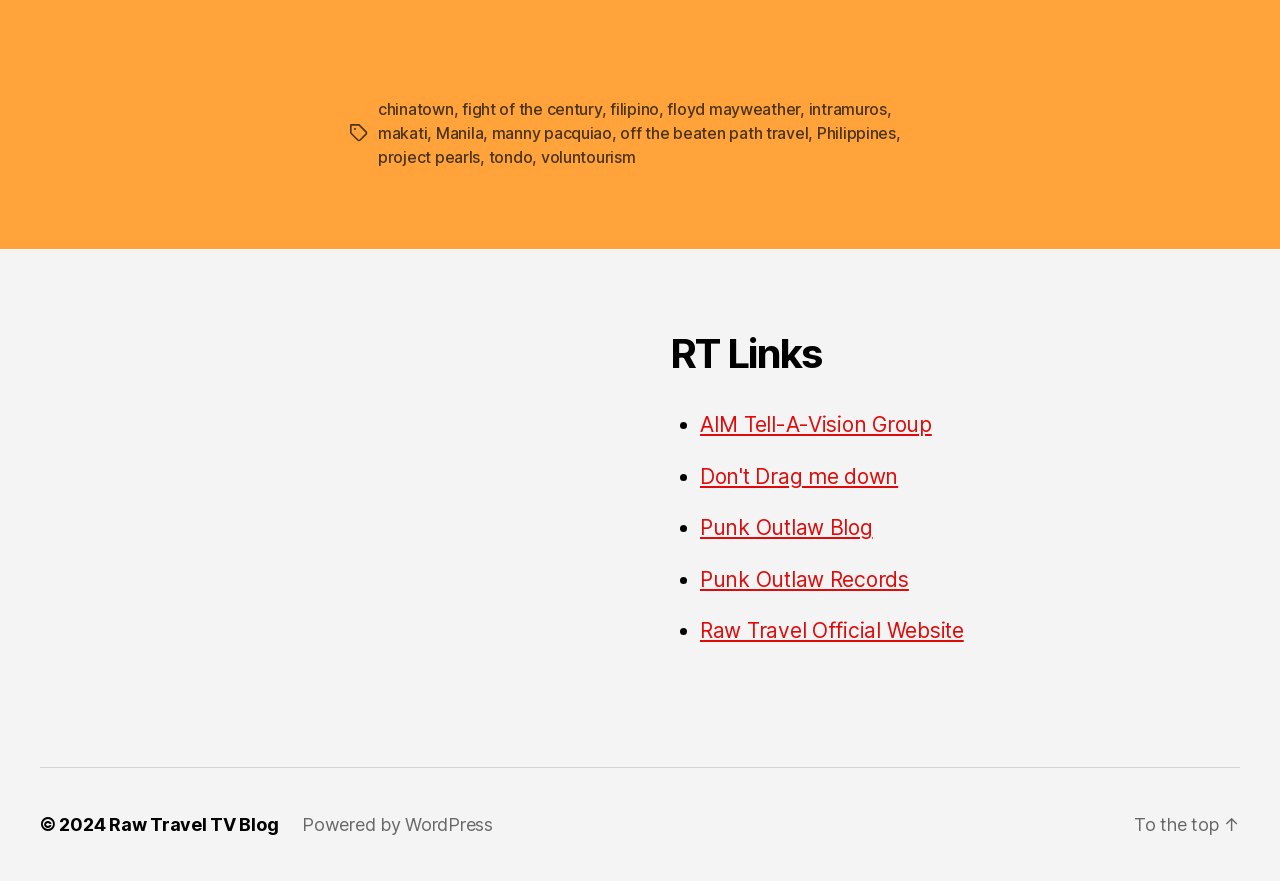Please identify the bounding box coordinates of the element's region that needs to be clicked to fulfill the following instruction: "Click on the 'chinatown' link". The bounding box coordinates should consist of four float numbers between 0 and 1, i.e., [left, top, right, bottom].

[0.295, 0.113, 0.354, 0.136]